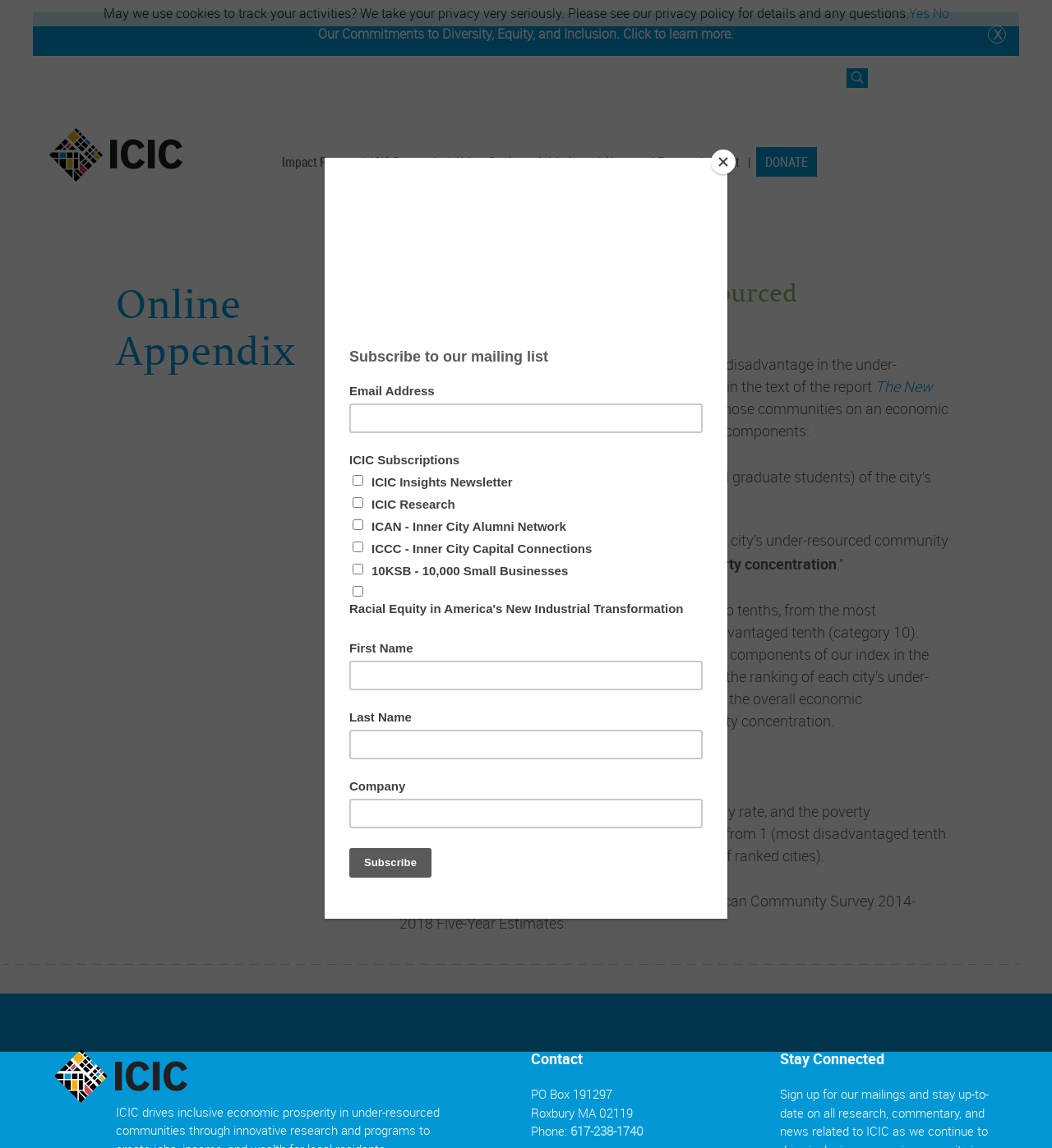Please identify the bounding box coordinates of the element I need to click to follow this instruction: "View the LinkedIn page".

[0.82, 0.074, 0.844, 0.095]